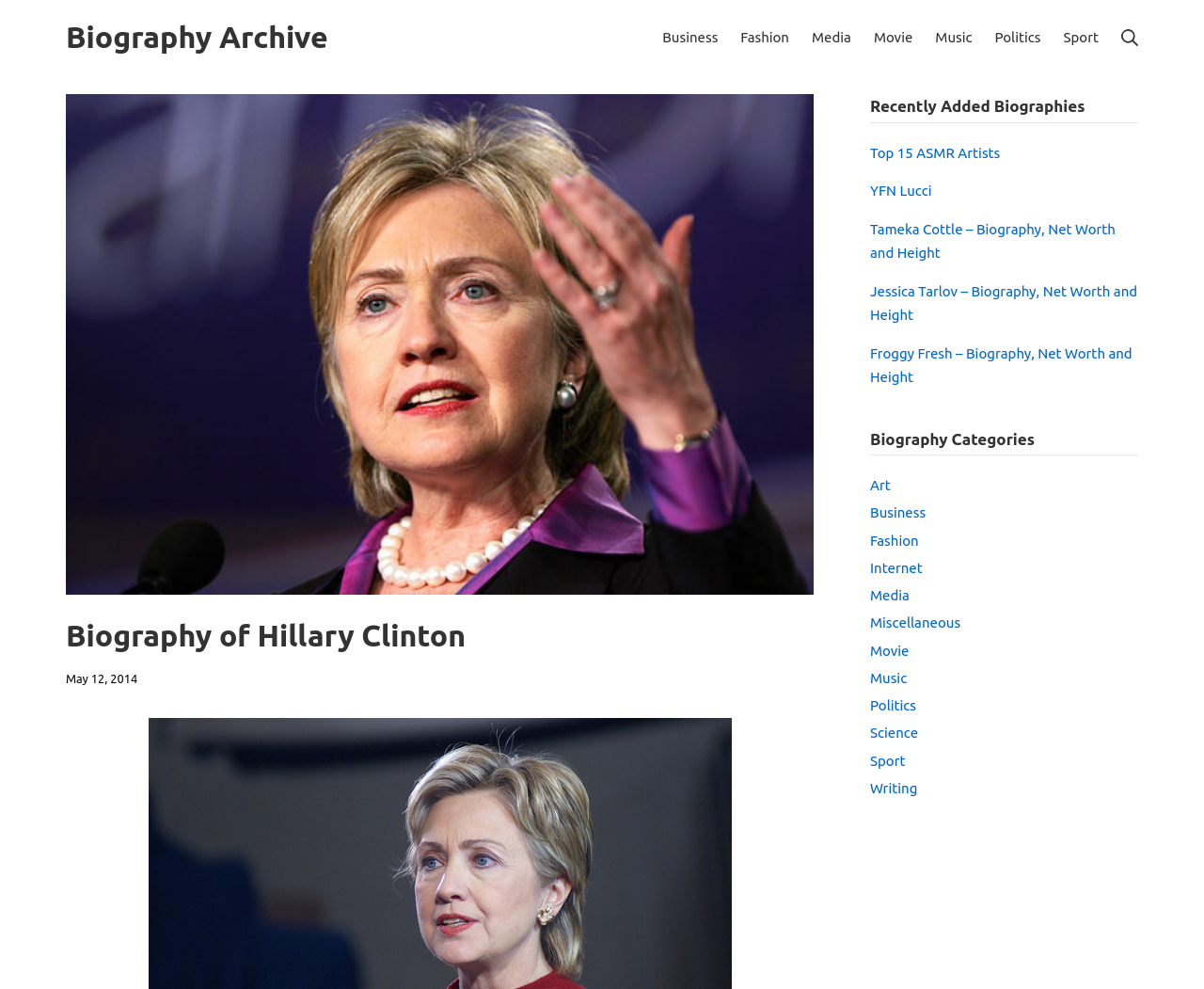Can you find the bounding box coordinates for the element to click on to achieve the instruction: "Explore business biographies"?

[0.723, 0.51, 0.769, 0.526]